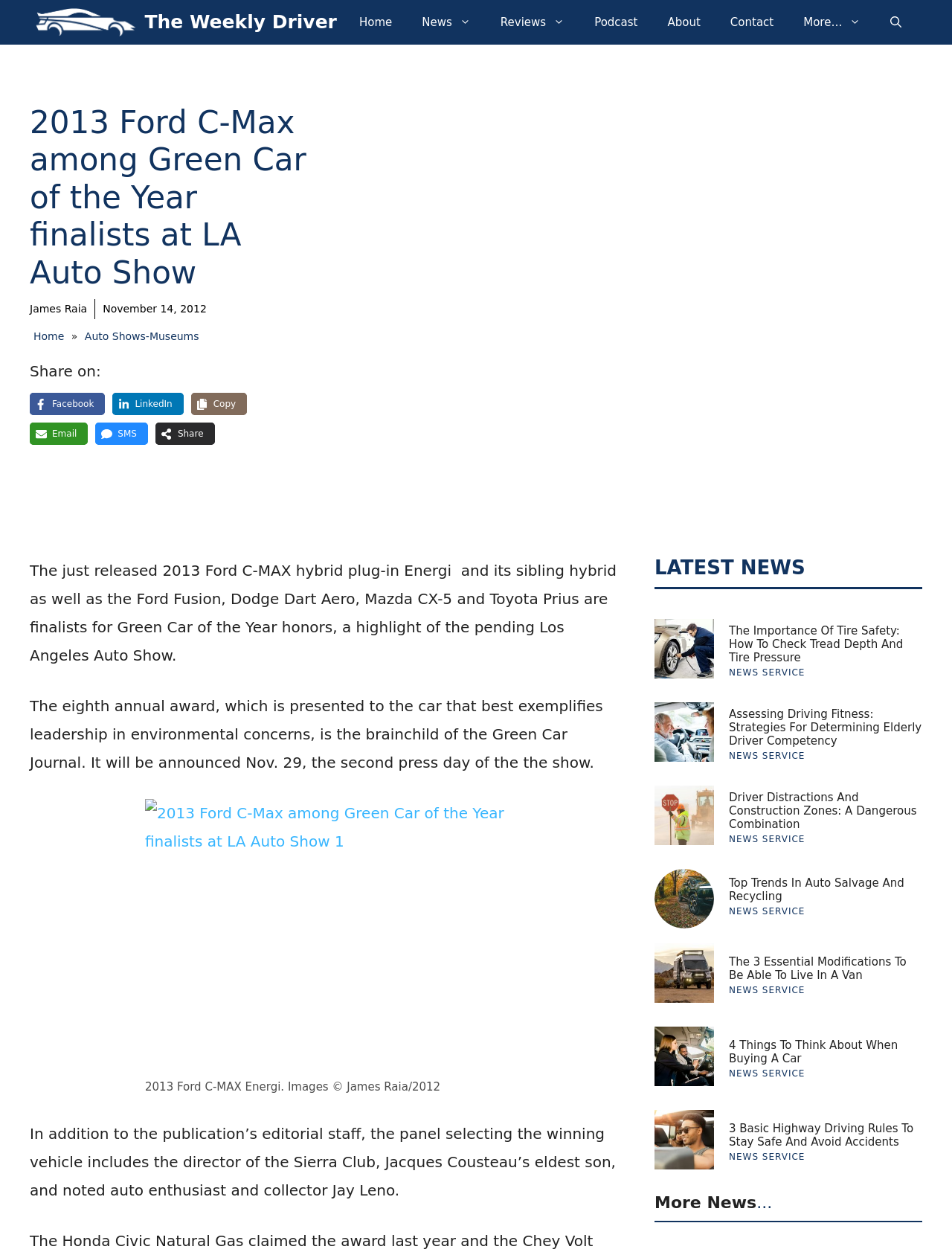Provide the bounding box coordinates for the specified HTML element described in this description: "Share". The coordinates should be four float numbers ranging from 0 to 1, in the format [left, top, right, bottom].

[0.163, 0.337, 0.225, 0.355]